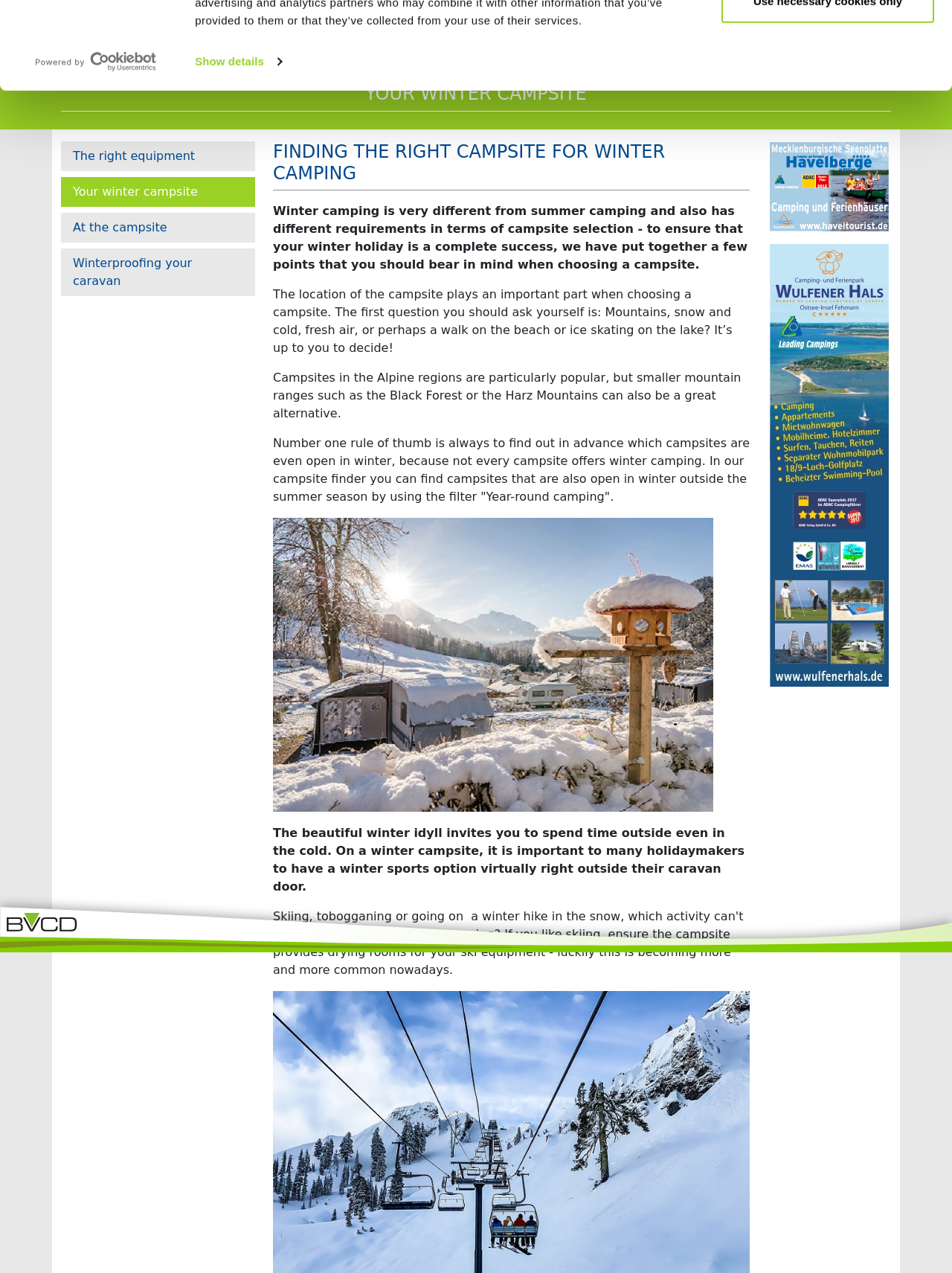Determine the bounding box coordinates of the region I should click to achieve the following instruction: "Click the 'WINTERCAMPING' link". Ensure the bounding box coordinates are four float numbers between 0 and 1, i.e., [left, top, right, bottom].

[0.424, 0.028, 0.544, 0.051]